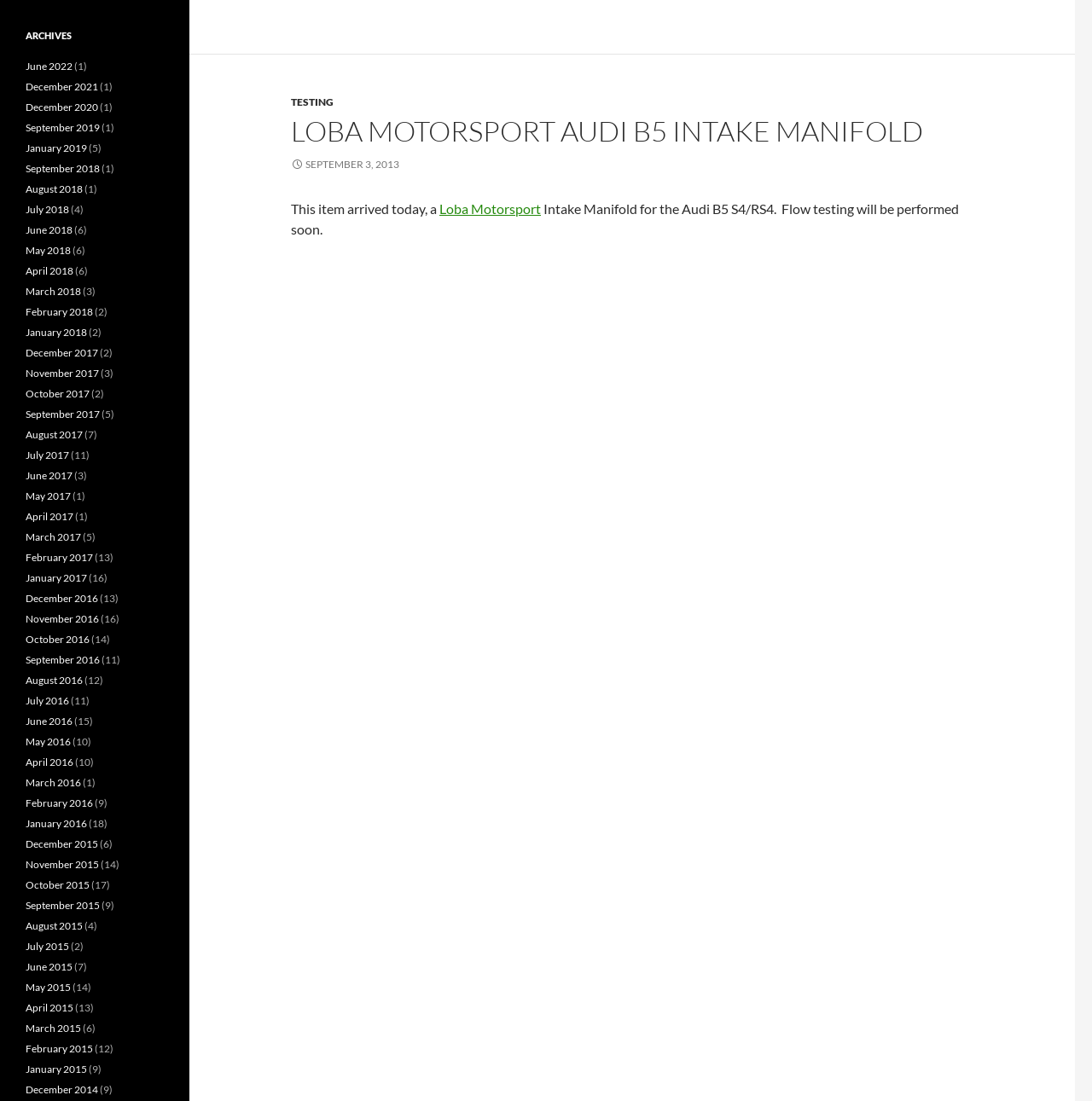Find the UI element described as: "May 2018" and predict its bounding box coordinates. Ensure the coordinates are four float numbers between 0 and 1, [left, top, right, bottom].

[0.023, 0.221, 0.065, 0.233]